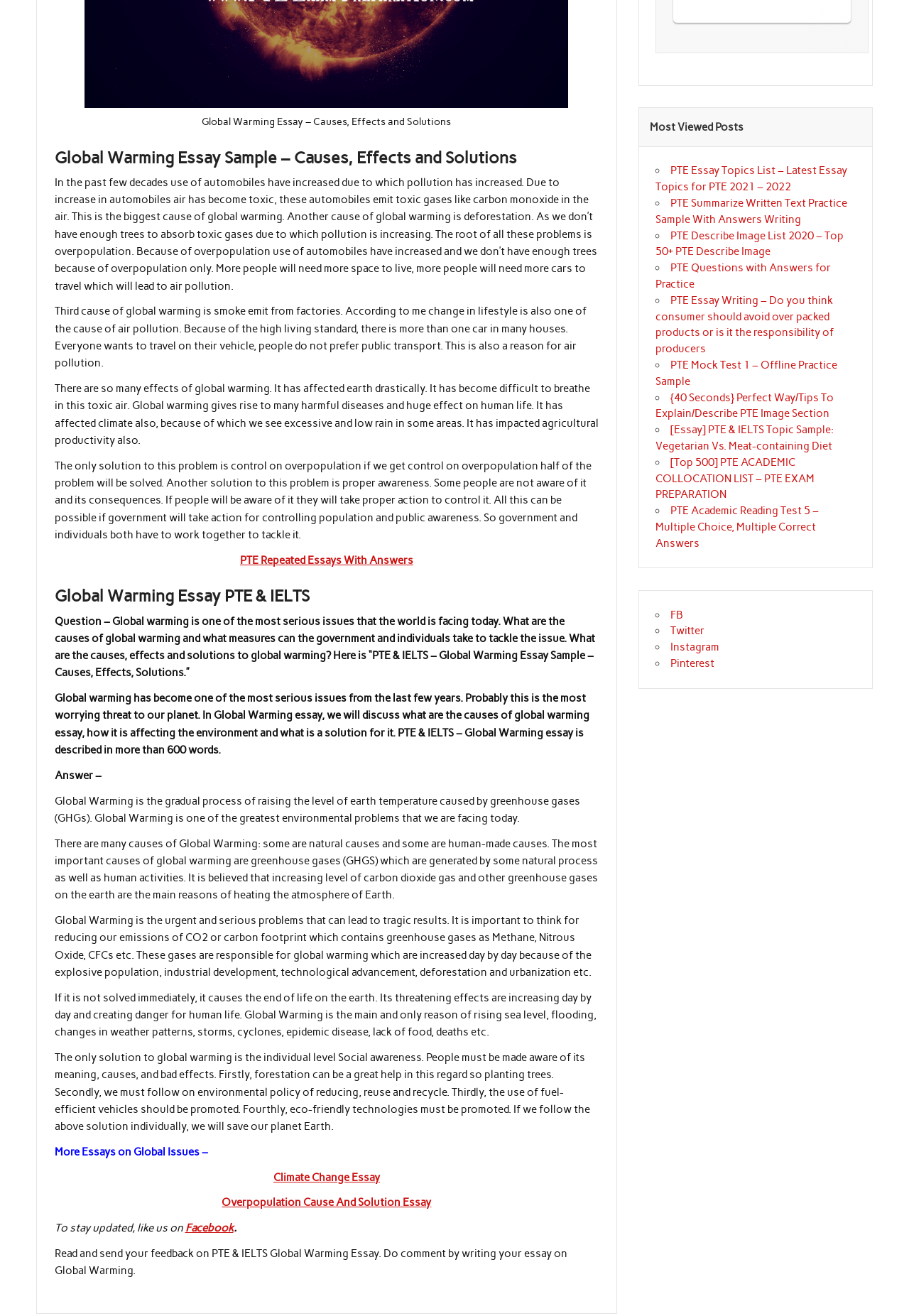What is the purpose of the essay?
Please use the image to provide an in-depth answer to the question.

The purpose of the essay is to discuss global warming, its causes, effects, and solutions, and to raise awareness about the importance of taking action to mitigate its impact on the environment and human life.